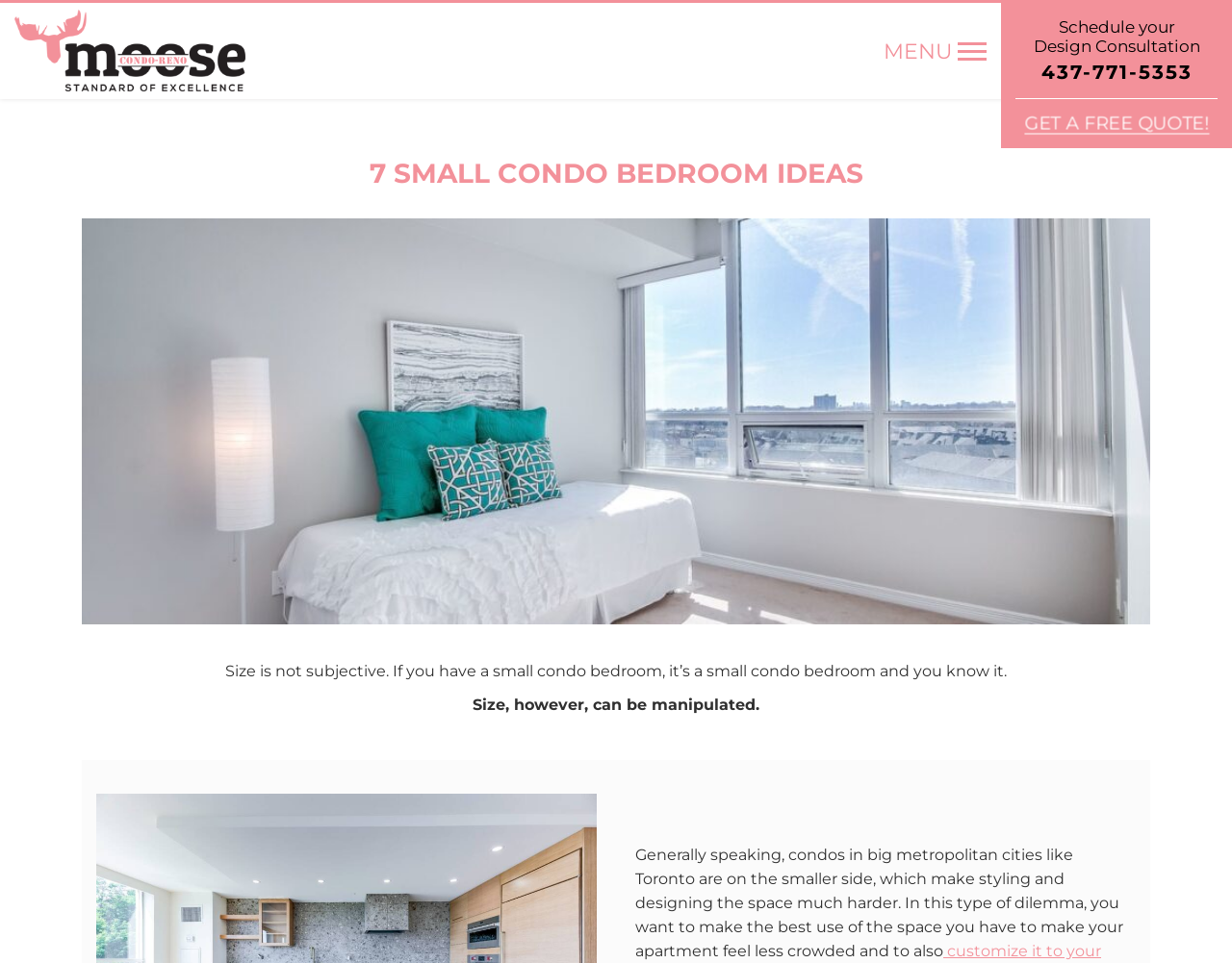Provide a brief response in the form of a single word or phrase:
What is the company name mentioned on the webpage?

Moose Basements